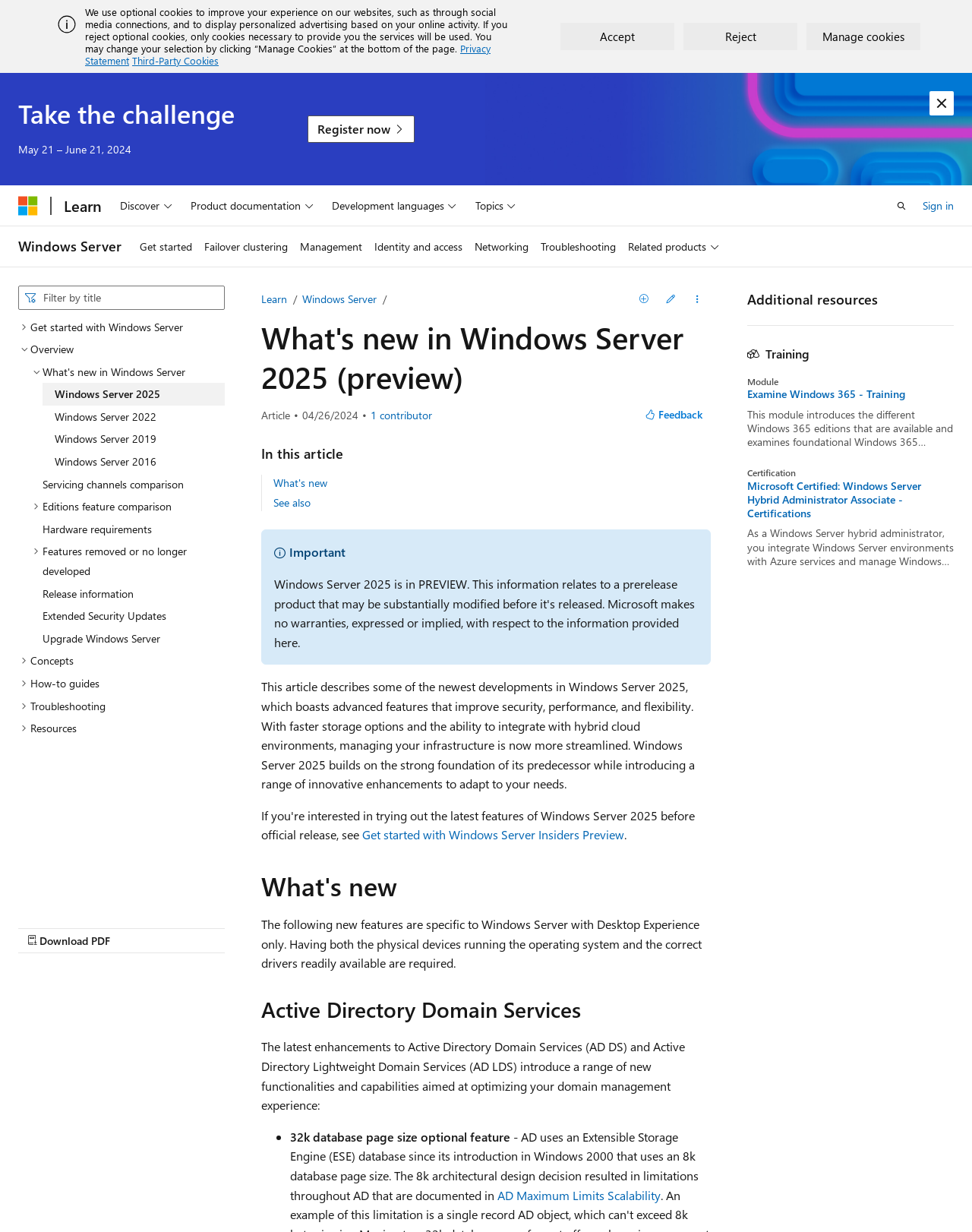Determine the bounding box coordinates of the clickable element necessary to fulfill the instruction: "Register now". Provide the coordinates as four float numbers within the 0 to 1 range, i.e., [left, top, right, bottom].

[0.316, 0.094, 0.427, 0.116]